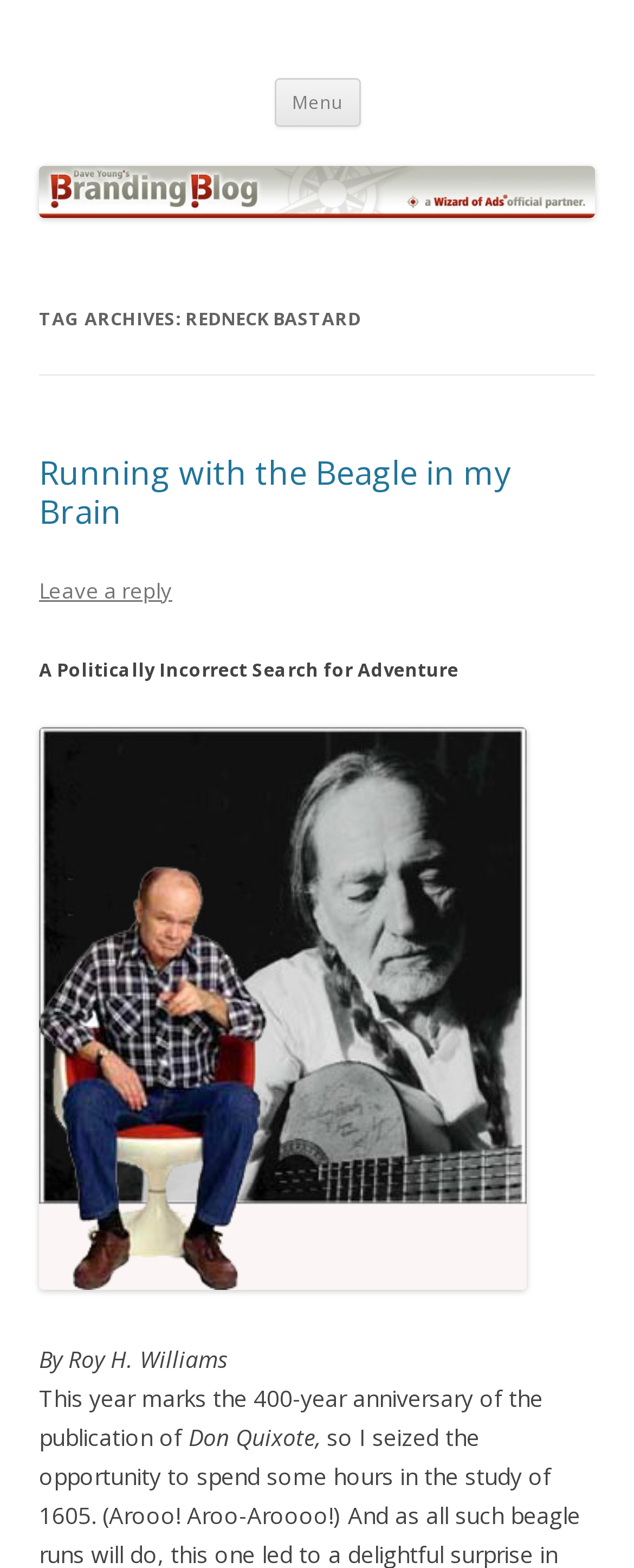Identify the title of the webpage and provide its text content.

BrandingBlog by Dave Young